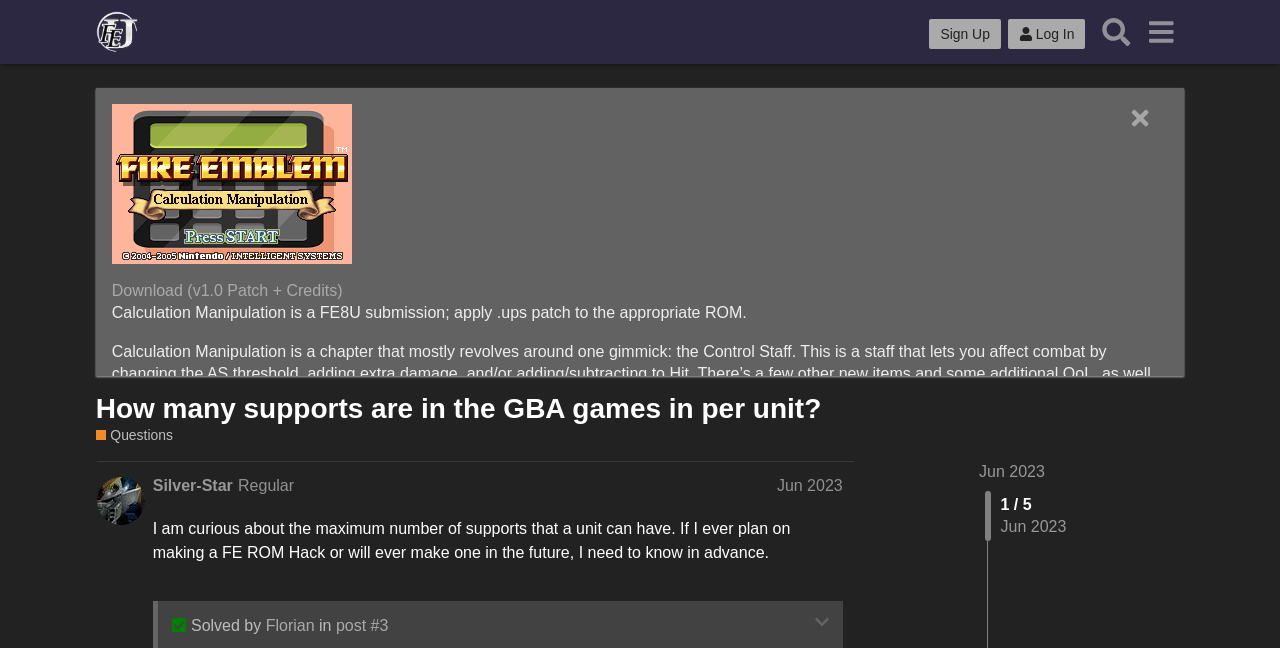Specify the bounding box coordinates of the region I need to click to perform the following instruction: "Click on the 'Fire Emblem Universe' link". The coordinates must be four float numbers in the range of 0 to 1, i.e., [left, top, right, bottom].

[0.075, 0.016, 0.108, 0.082]